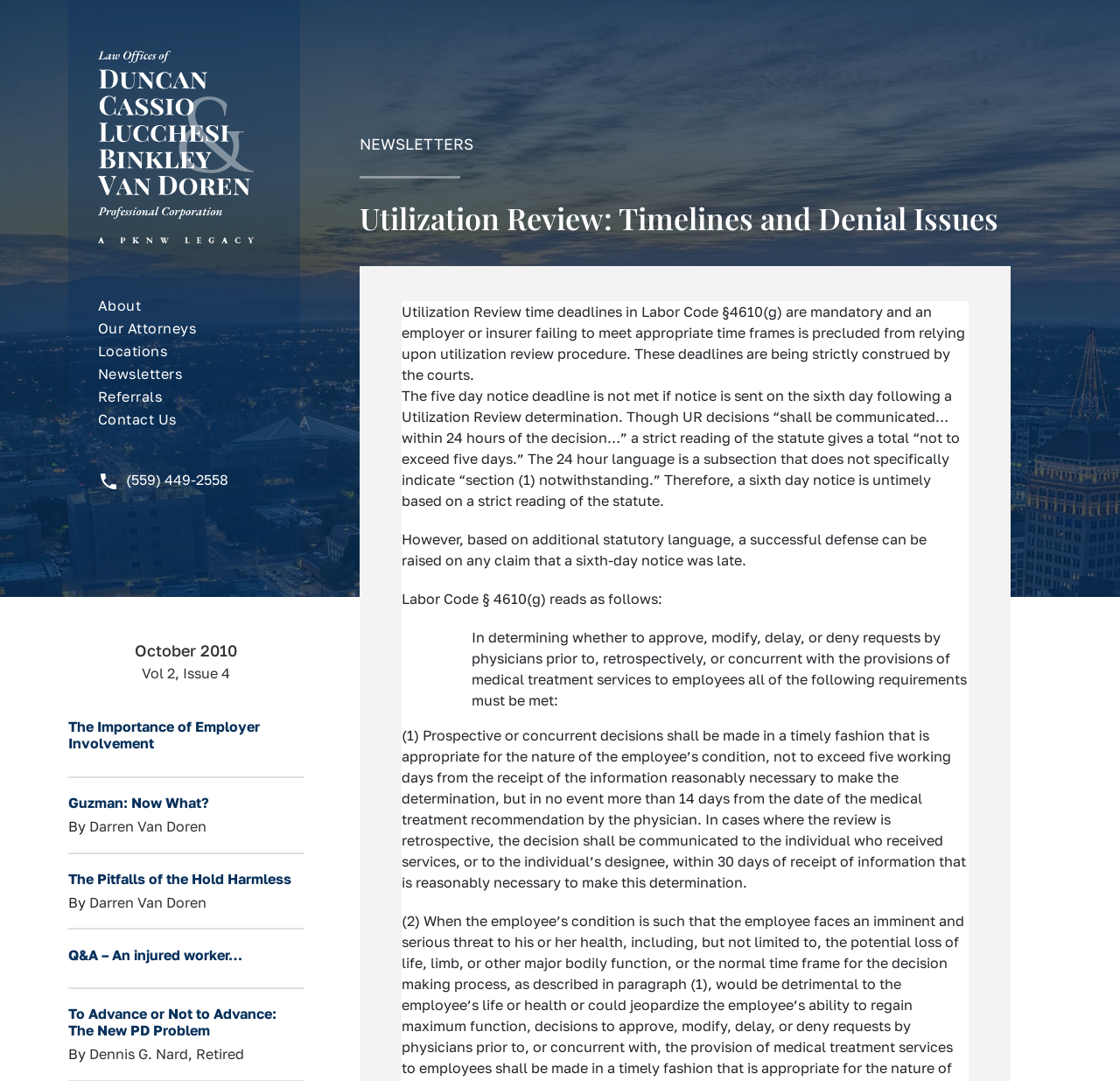Locate the bounding box coordinates of the element you need to click to accomplish the task described by this instruction: "Read the newsletter 'The Importance of Employer Involvement'".

[0.061, 0.664, 0.232, 0.696]